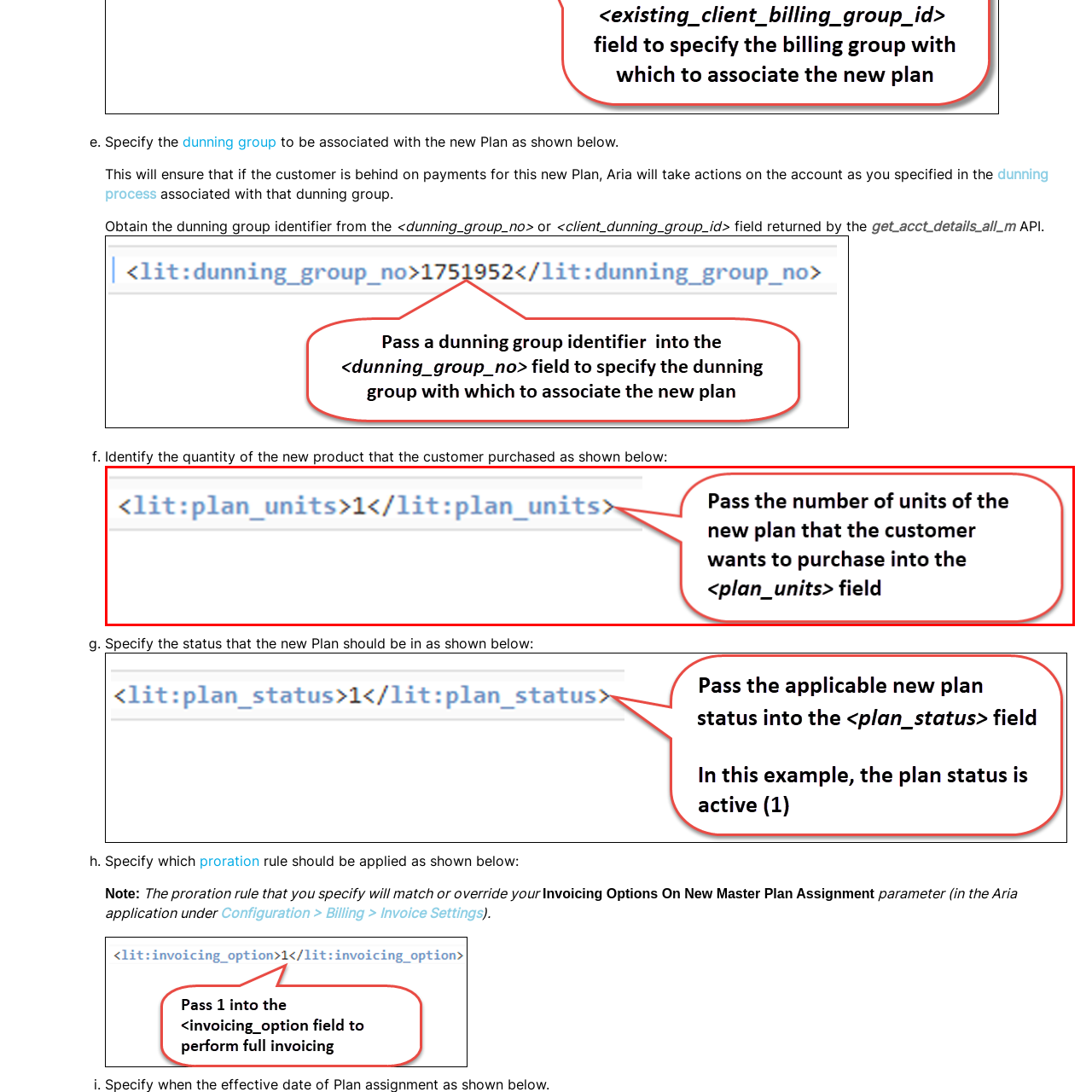Articulate a detailed description of the image enclosed by the red outline.

In this image, the focus is on a specific XML code snippet represented as `<lit:plan_units>1</lit:plan_units>`, which indicates the number of units of a new plan that a customer intends to purchase. A speech bubble highlights the instruction to "Pass the number of units of the new plan that the customer wants to purchase into the `<plan_units>` field," emphasizing the importance of accurately entering this information. This visual guidance serves to clarify the necessary input for processing new customer plans effectively.